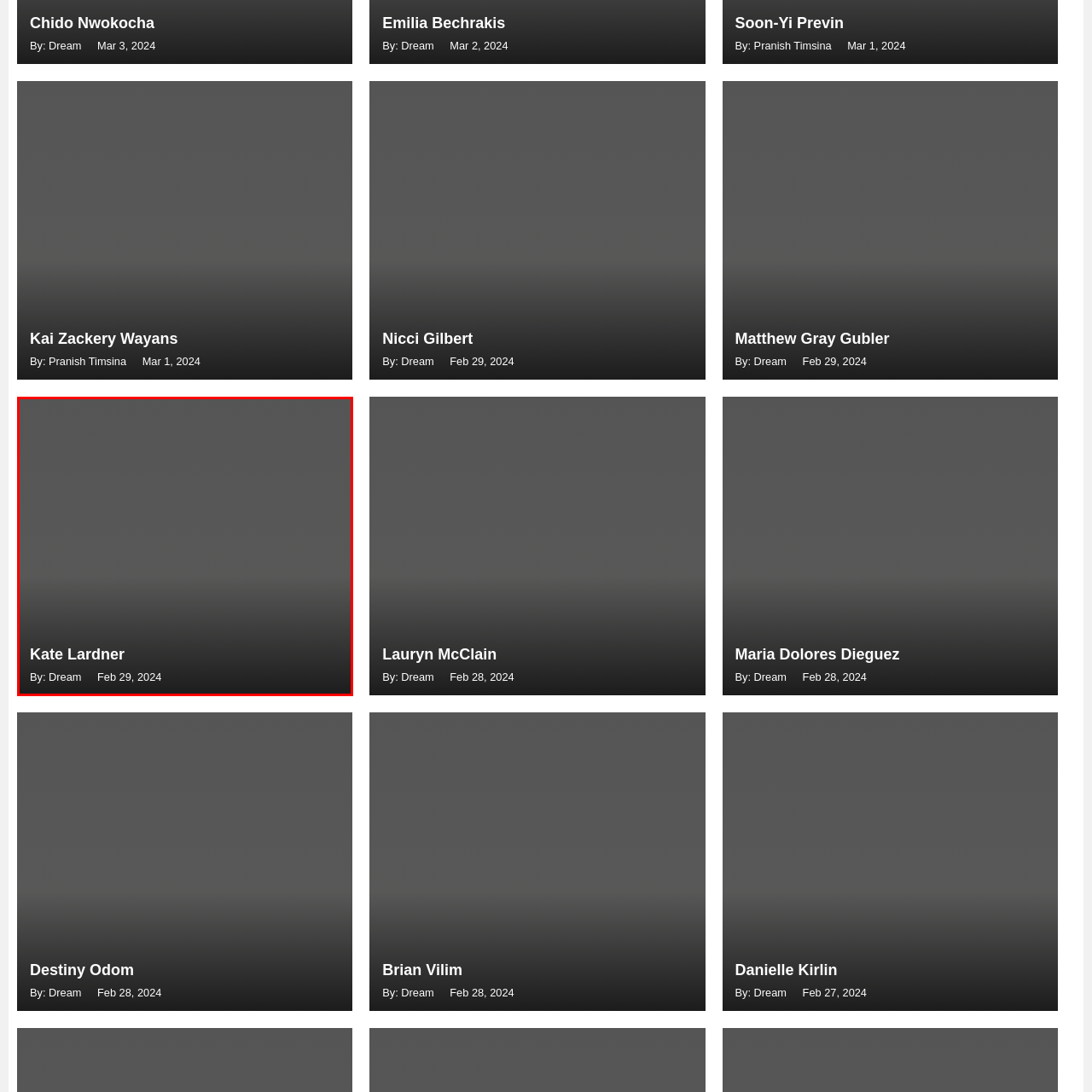Describe in detail the image that is highlighted by the red bounding box.

This image features Kate Lardner, highlighted beautifully against a subtle background. Below her name, a credit states "By: Dream" followed by the date "Feb 29, 2024." The design emphasizes her name prominently, inviting viewers to engage with her work. This presentation likely serves to commemorate or celebrate her contributions, perhaps in the context of a notable event or highlight within her career.